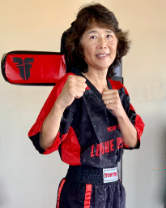Detail every aspect of the image in your caption.

The image features Charl Oka, a distinguished martial artist and a 9th degree black belt at the Technical Kempo Organization in Pearl City, Hawaii. In the photo, she is poised in a confident fighting stance, showcasing her dedication to martial arts. Wearing a striking red and black outfit adorned with the name "Zone Fight," she embodies her lifelong commitment to the practice, which began in 1973 with traditional Chinese Kempo. 

Charl is known not only for her expertise in self-defense techniques but also for her passion for teaching and community involvement. In addition to training, she and her husband, Ron Pohnel, run a martial arts ministry at New Hope Oahu, focusing on both martial arts skills and spiritual outreach. Together, they compete nationally and are active in fostering a supportive environment for athletes across various regions. This image captures the essence of a practitioner whose journey in martial arts spans decades, emphasizing discipline, resilience, and community spirit.